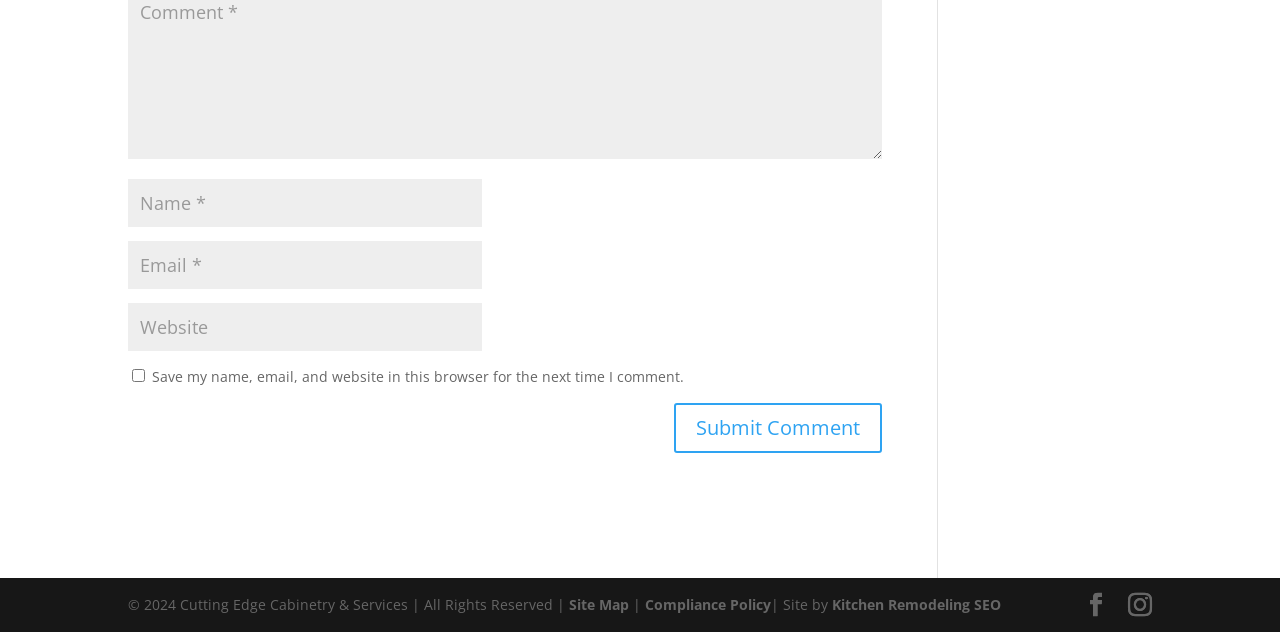Please identify the bounding box coordinates of the region to click in order to complete the task: "Check the compliance policy". The coordinates must be four float numbers between 0 and 1, specified as [left, top, right, bottom].

[0.504, 0.942, 0.602, 0.972]